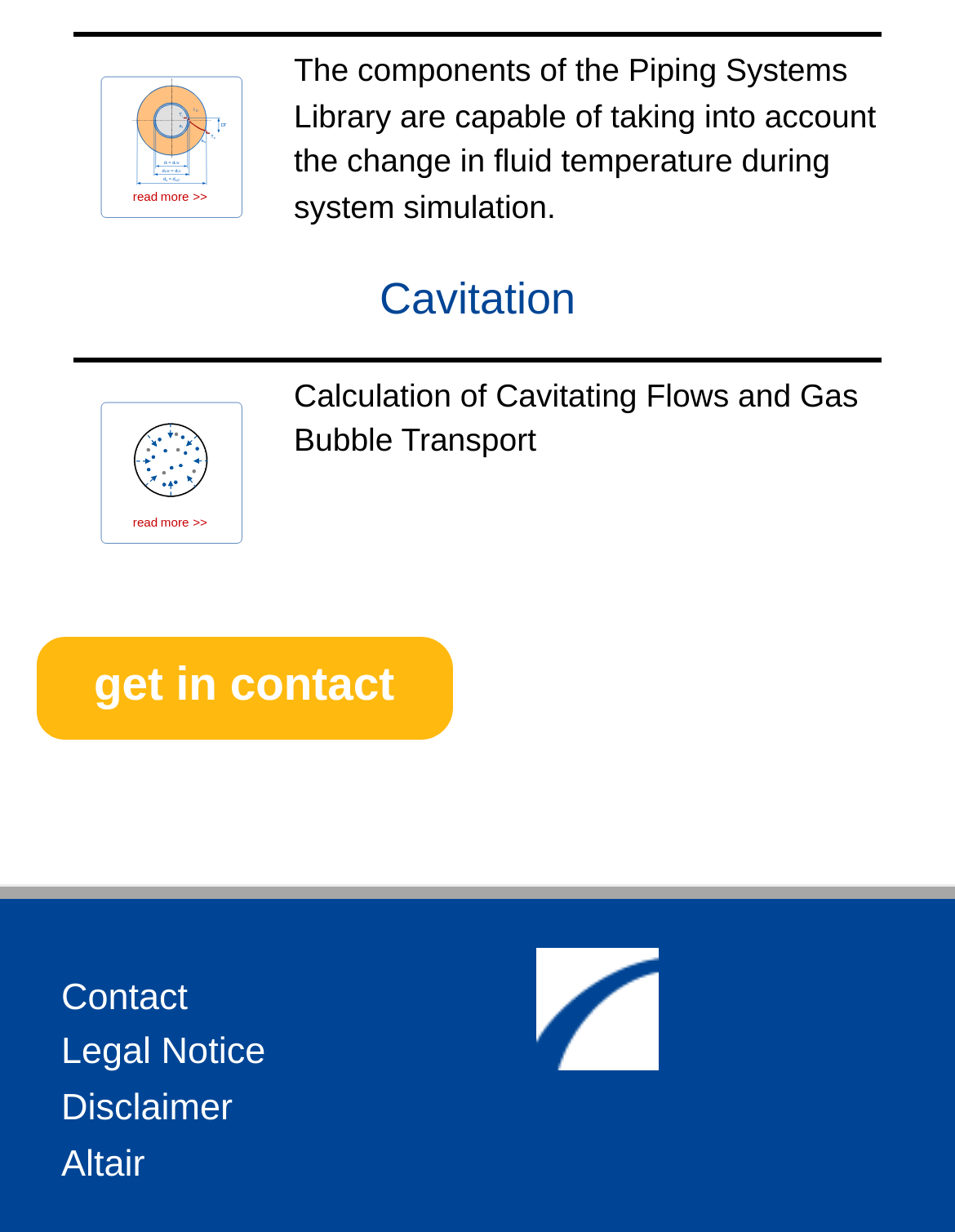Determine the bounding box coordinates of the area to click in order to meet this instruction: "View Altair".

[0.064, 0.929, 0.152, 0.962]